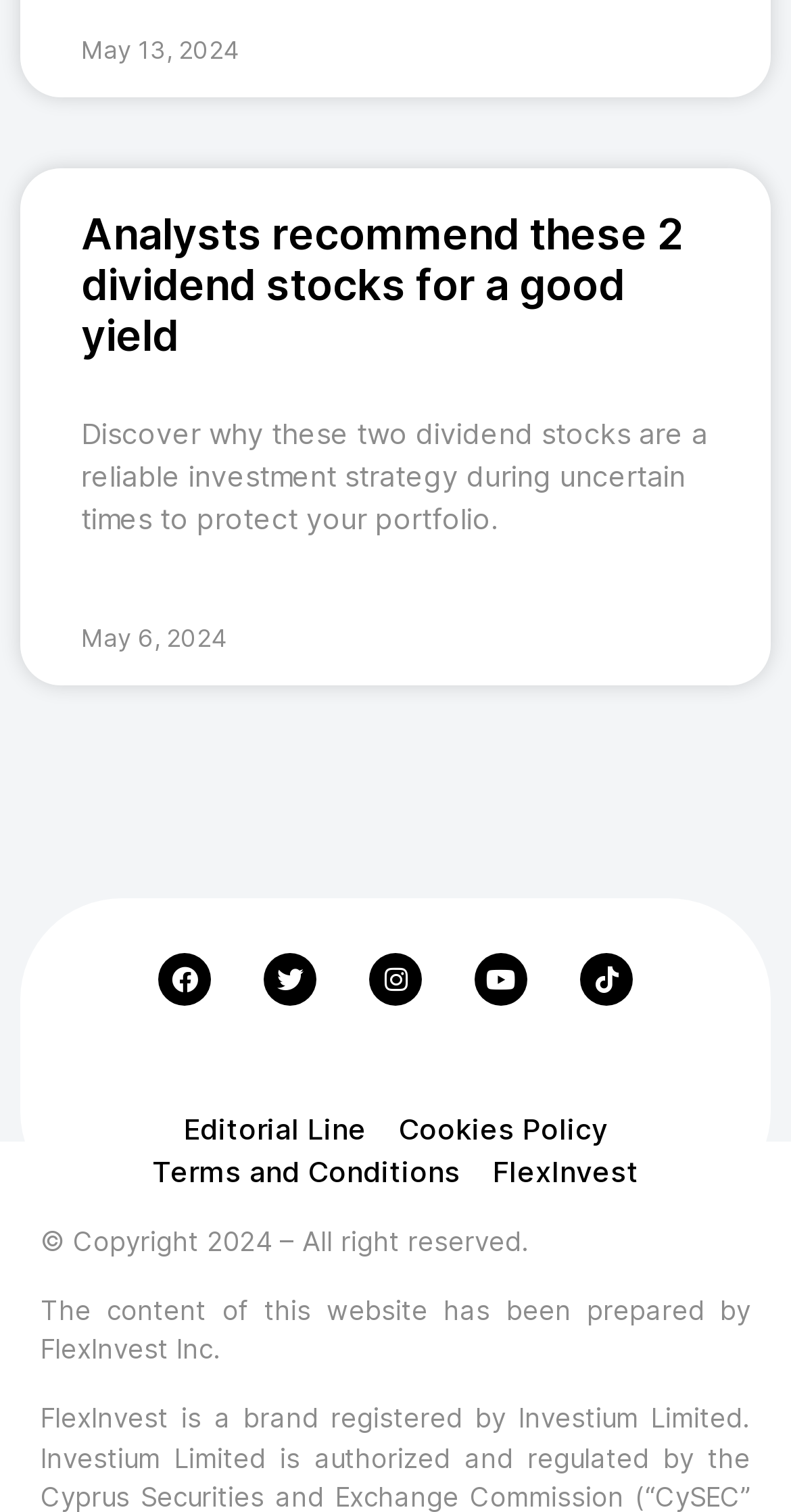Please locate the clickable area by providing the bounding box coordinates to follow this instruction: "Visit the Editorial Line page".

[0.232, 0.732, 0.463, 0.76]